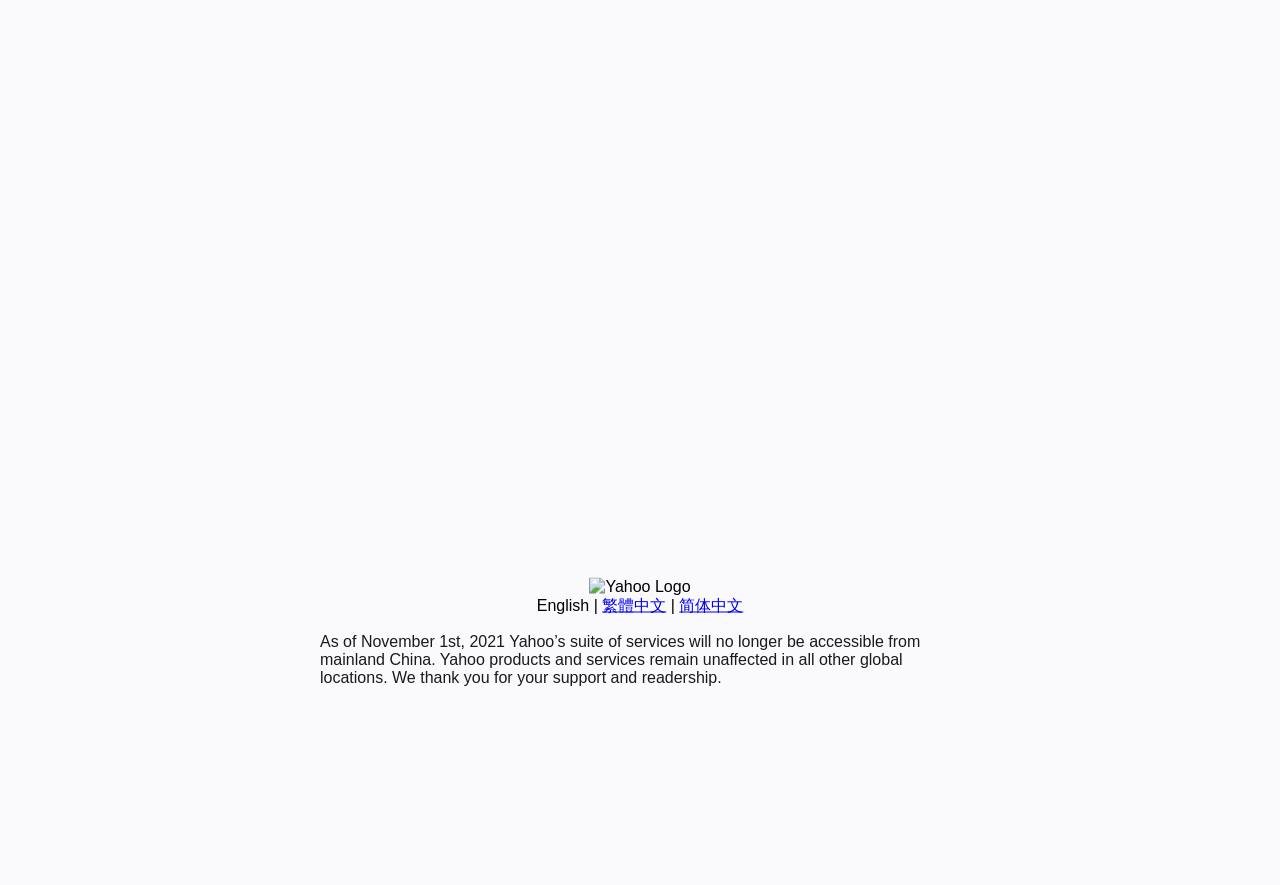Find the bounding box of the element with the following description: "English". The coordinates must be four float numbers between 0 and 1, formatted as [left, top, right, bottom].

[0.419, 0.674, 0.46, 0.693]